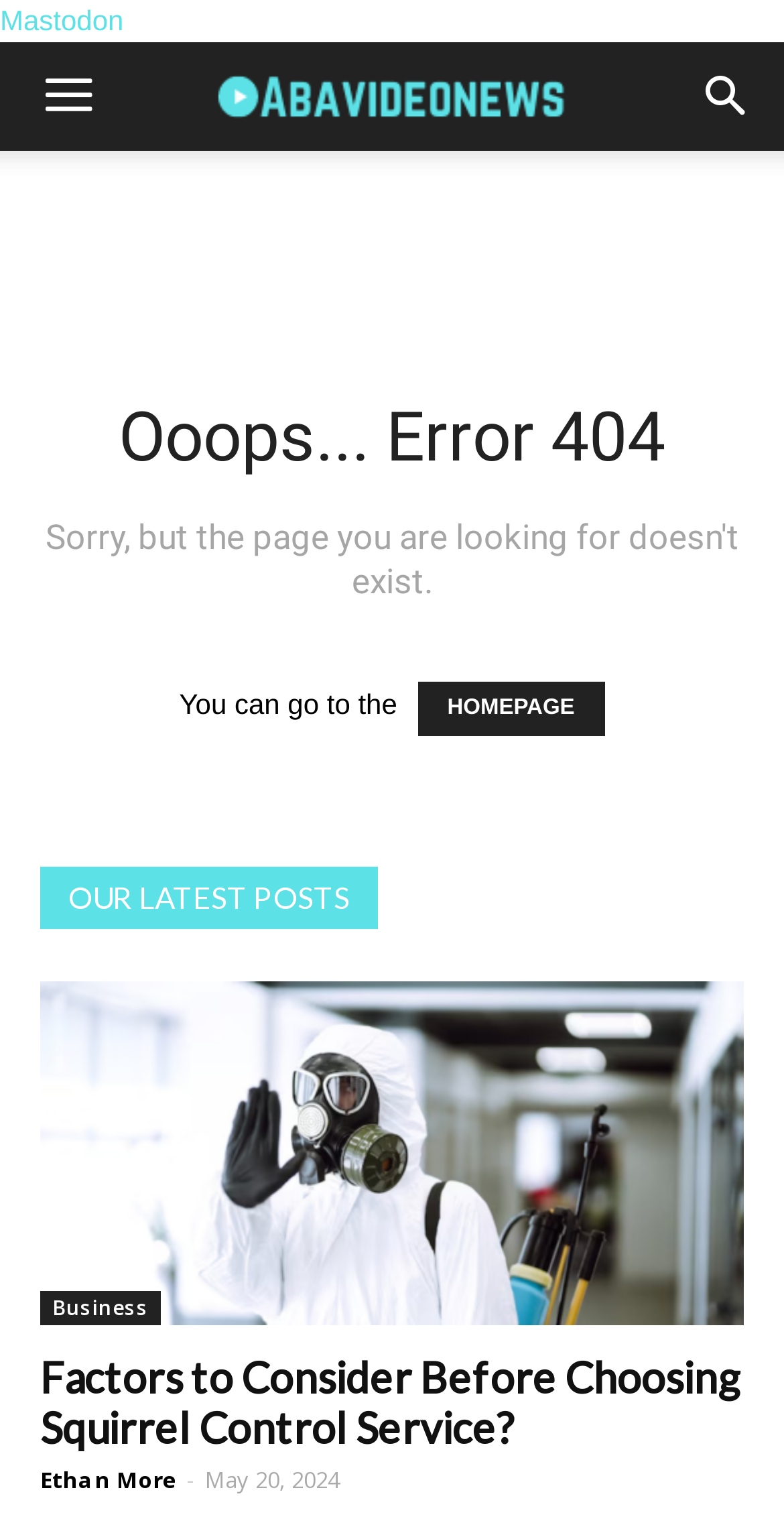Give a detailed account of the webpage, highlighting key information.

The webpage is a 404 error page with the title "Page not found - ABA Video News". At the top left corner, there is a link to "Mastodon" and an icon represented by "\ue83e" next to it. On the opposite side, at the top right corner, there is a button with an icon represented by "\ue80a". 

Below these elements, there is a layout table that spans most of the width of the page, containing an iframe labeled as "Advertisement". 

The main content of the page is centered, starting with a heading "Ooops... Error 404" followed by a paragraph of text "You can go to the" and a link to the "HOMEPAGE". 

Further down, there is a heading "OUR LATEST POSTS" that spans most of the width of the page. Below this heading, there are several links to news articles, including "Factors to Consider Before Choosing Squirrel Control Service?" which has an associated image. The links are arranged vertically, with the most recent one at the top. Each link has a corresponding heading and a smaller link to the author, "Ethan More", and a timestamp "May 20, 2024".